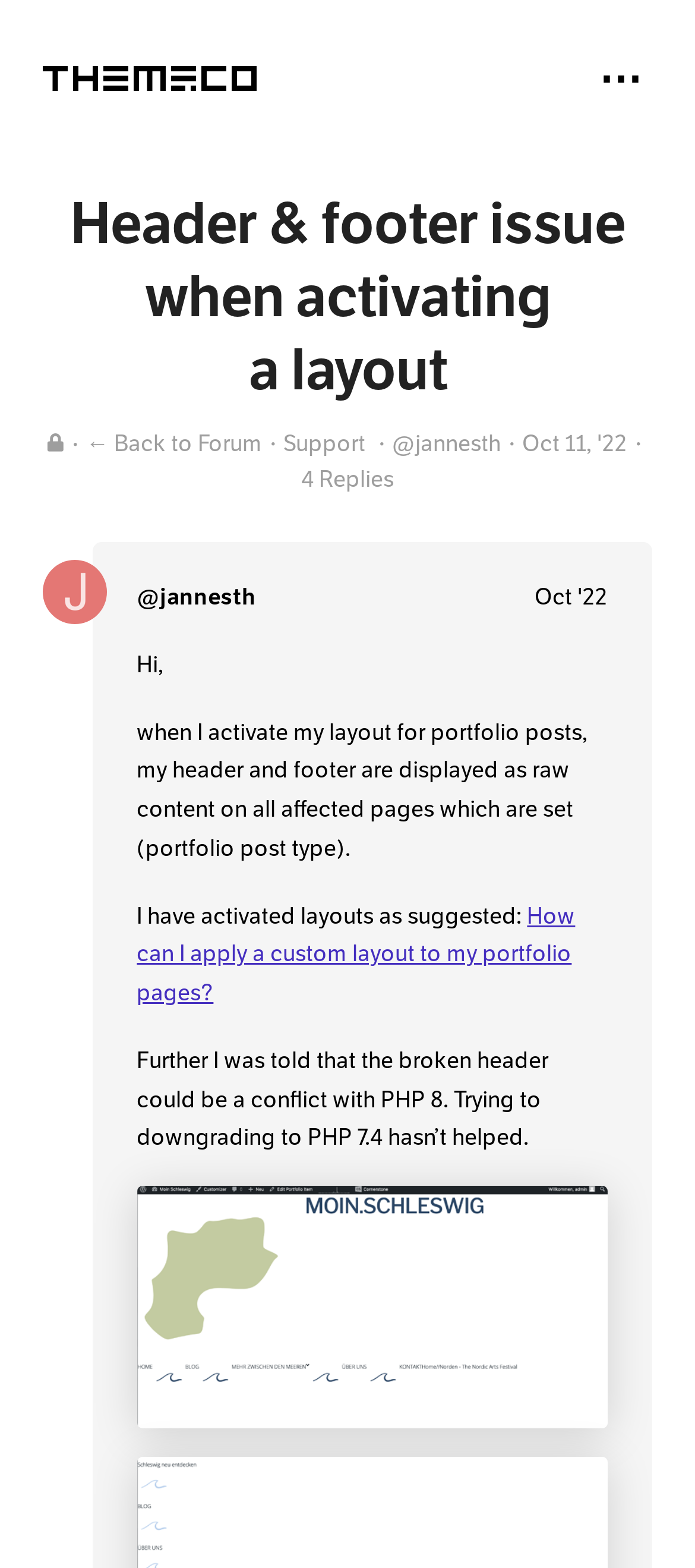What is the type of support provided on this forum?
Refer to the image and provide a one-word or short phrase answer.

Product support